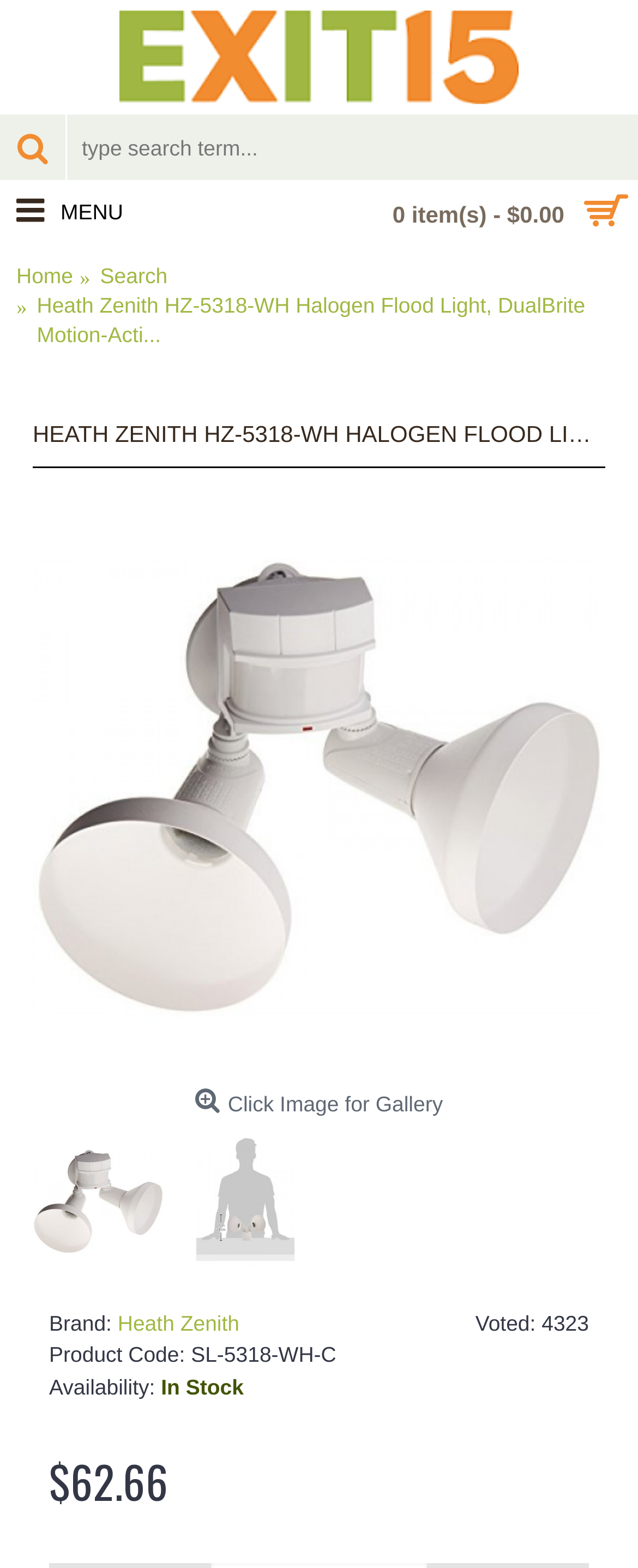Please determine the bounding box coordinates of the section I need to click to accomplish this instruction: "search for a product".

[0.0, 0.073, 1.0, 0.115]